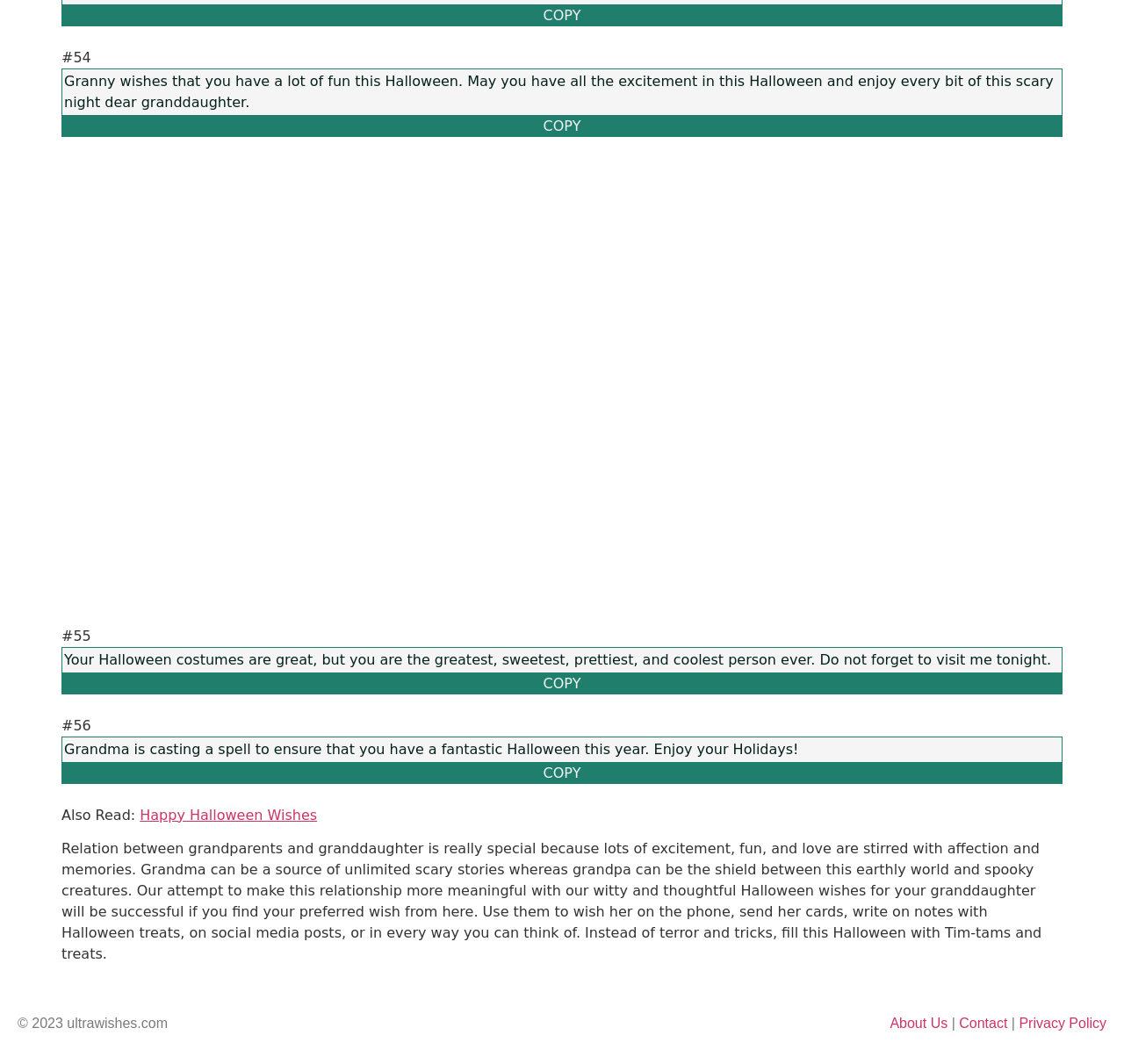Bounding box coordinates are specified in the format (top-left x, top-left y, bottom-right x, bottom-right y). All values are floating point numbers bounded between 0 and 1. Please provide the bounding box coordinate of the region this sentence describes: Contact

[0.853, 0.954, 0.896, 0.968]